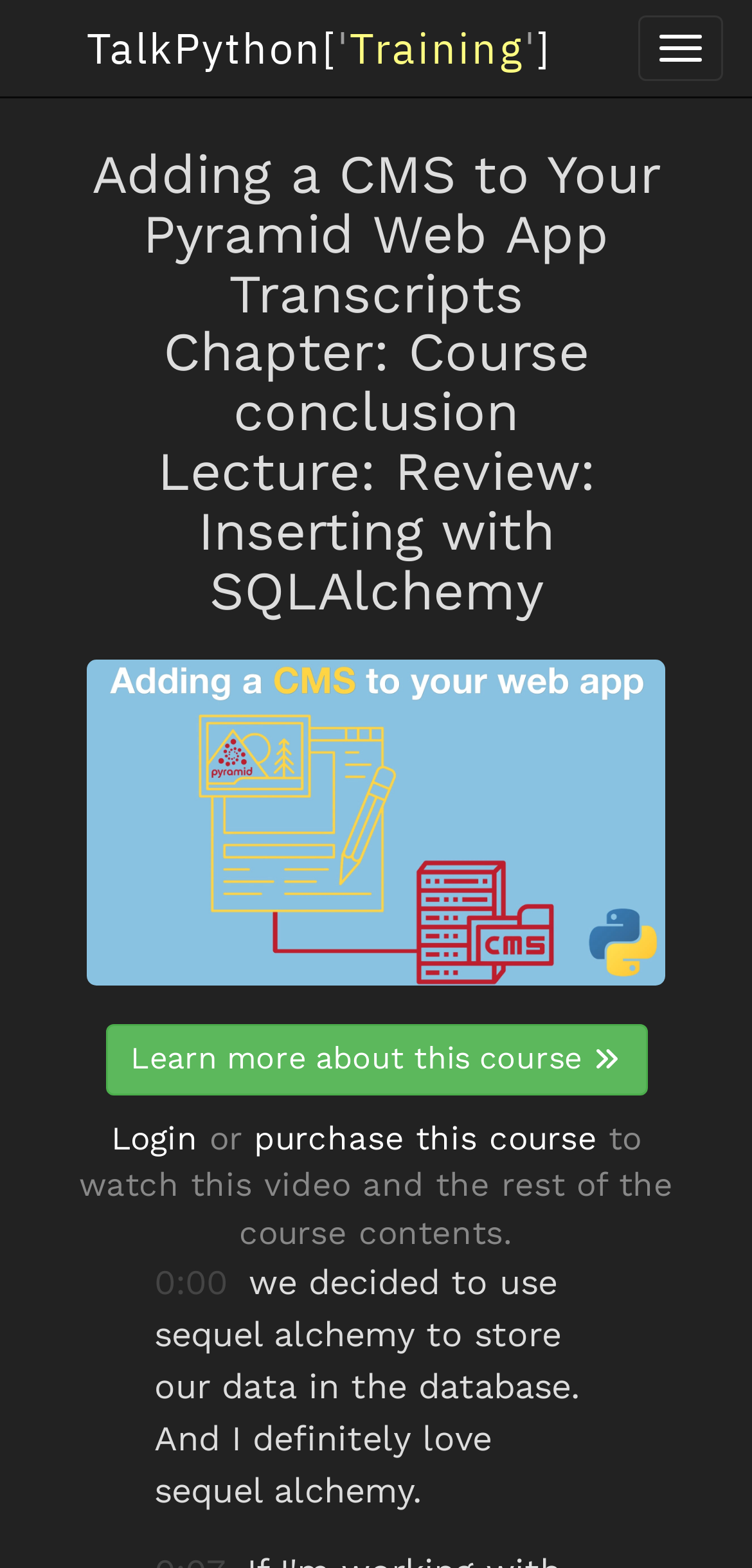What is the course chapter about?
Provide a detailed and extensive answer to the question.

Based on the webpage, the heading 'Adding a CMS to Your Pyramid Web App Transcripts Chapter: Course conclusion Lecture: Review: Inserting with SQLAlchemy' indicates that the current chapter is about course conclusion.